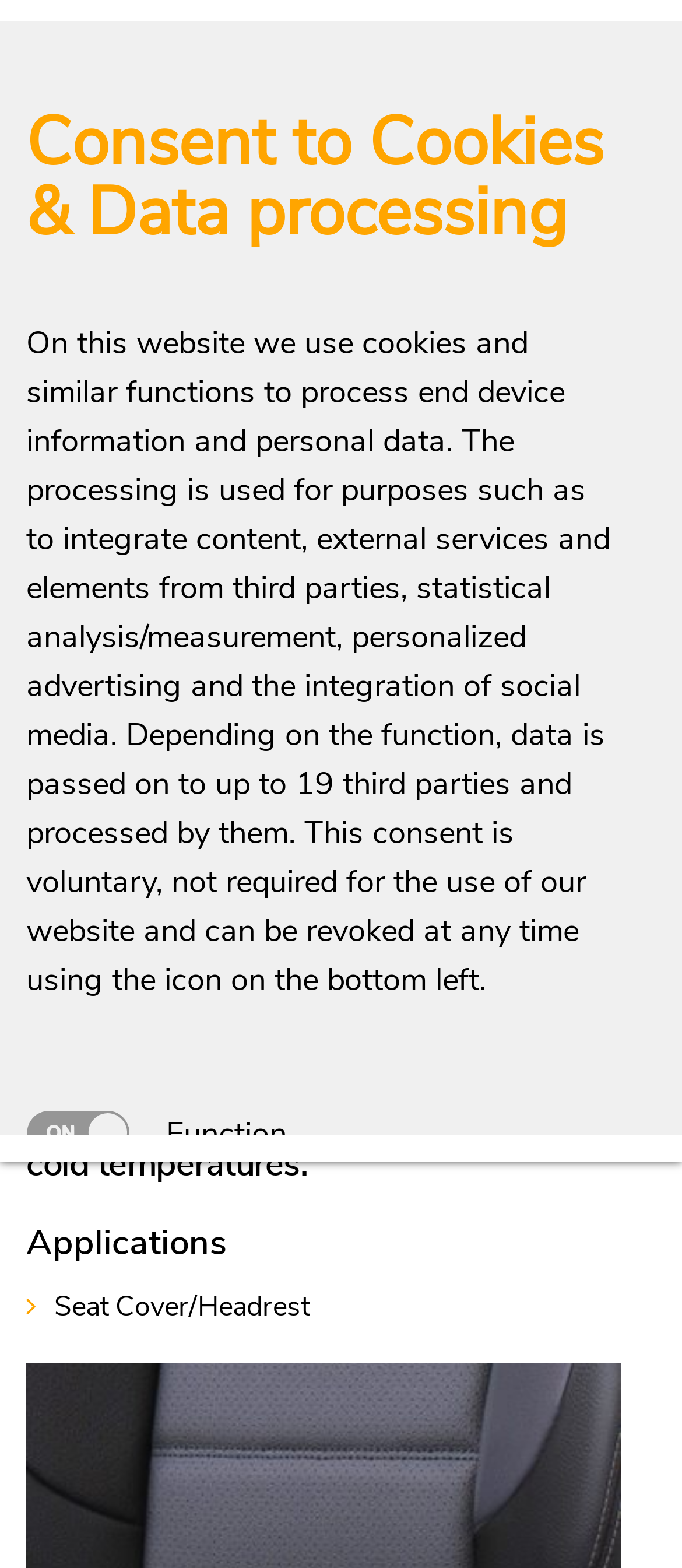How many checkboxes are there in the consent dialog?
Kindly offer a comprehensive and detailed response to the question.

The consent dialog has three checkboxes, which are 'Measurement and performance', 'Marketing', and 'Third party content and functionalities', each with an accompanying image and a static text element describing its function.